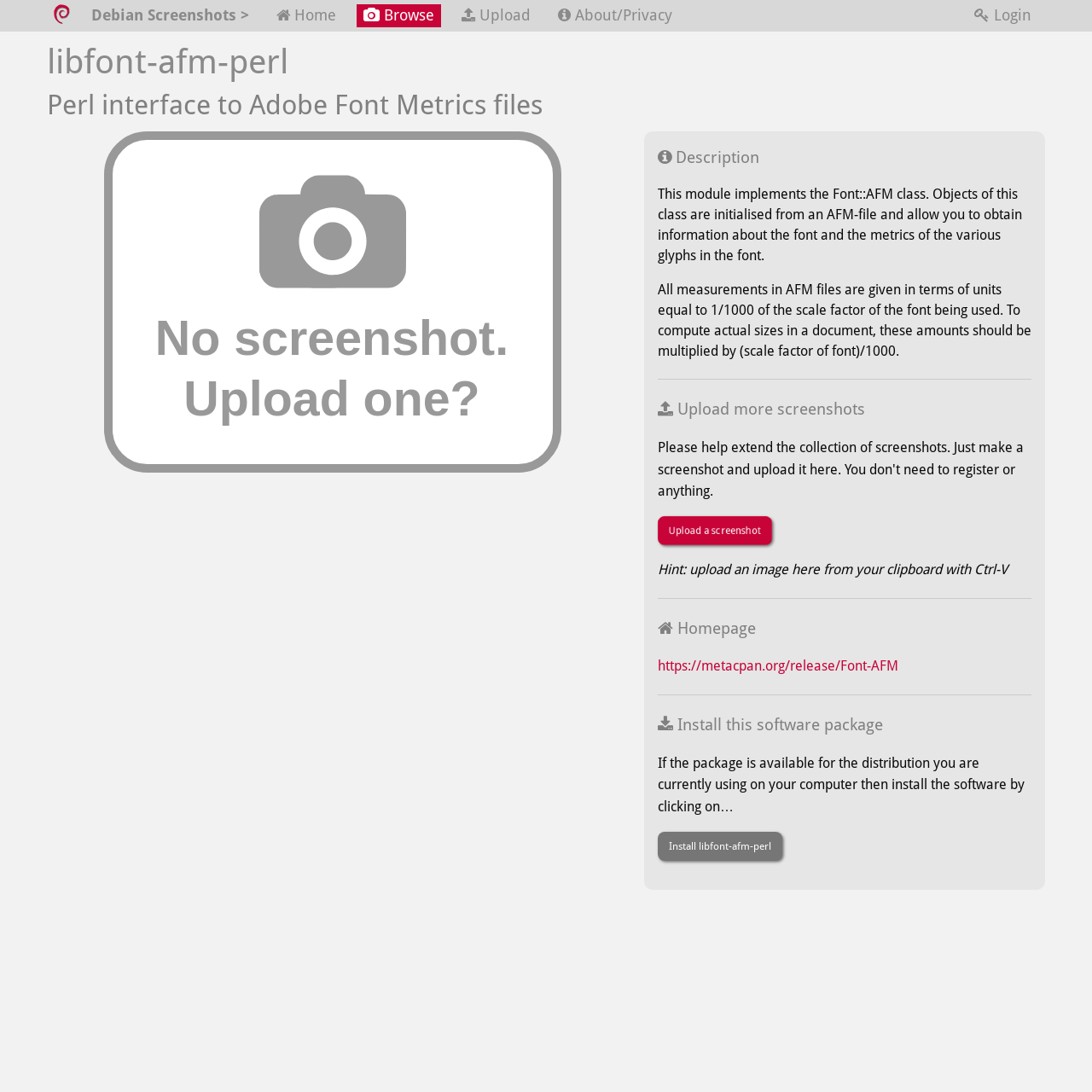Give a one-word or one-phrase response to the question: 
What is the URL of the homepage of the software package?

https://metacpan.org/release/Font-AFM